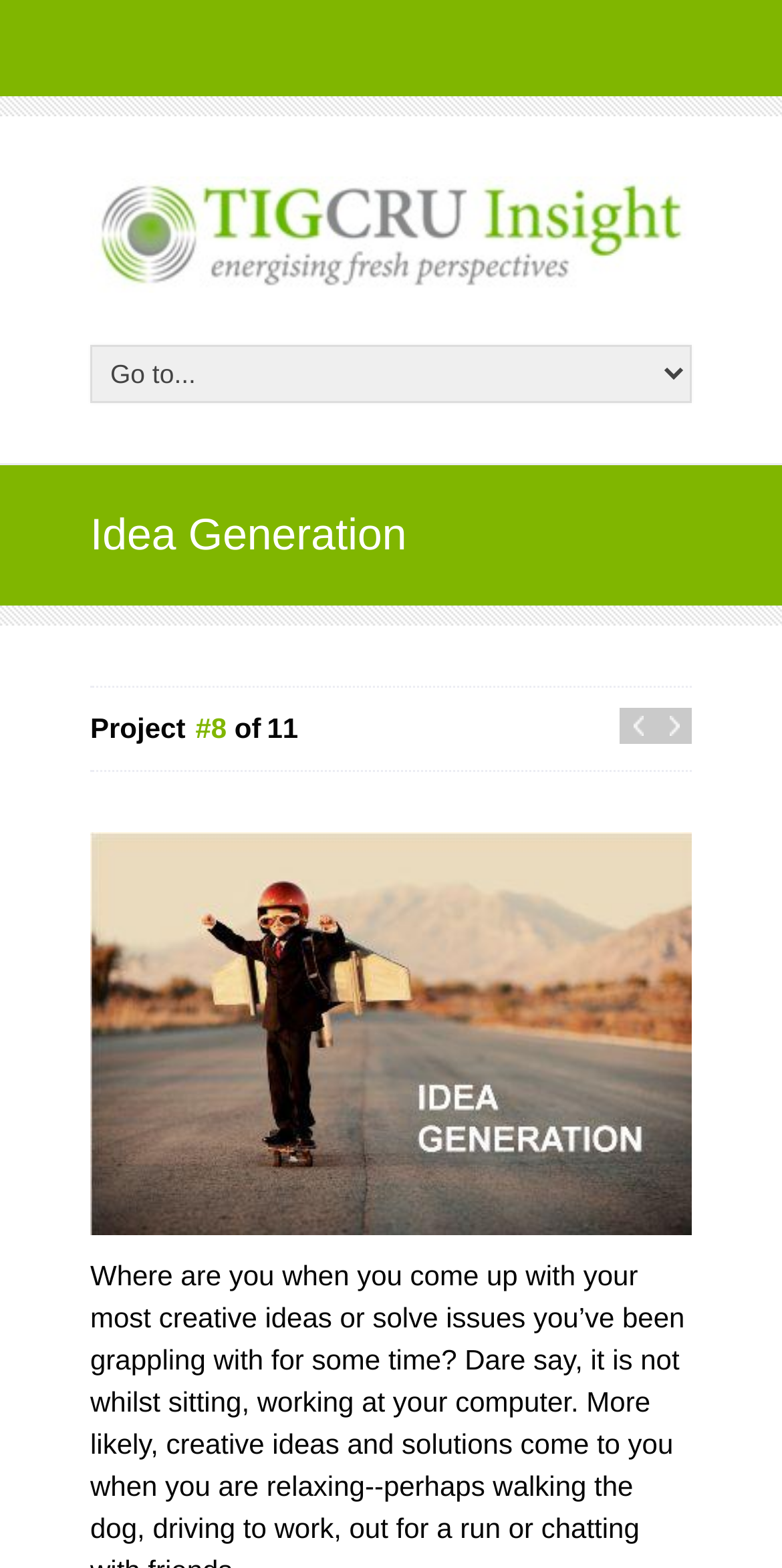Use a single word or phrase to answer the question: 
What is the purpose of the link at the top?

TIGCRU Insight